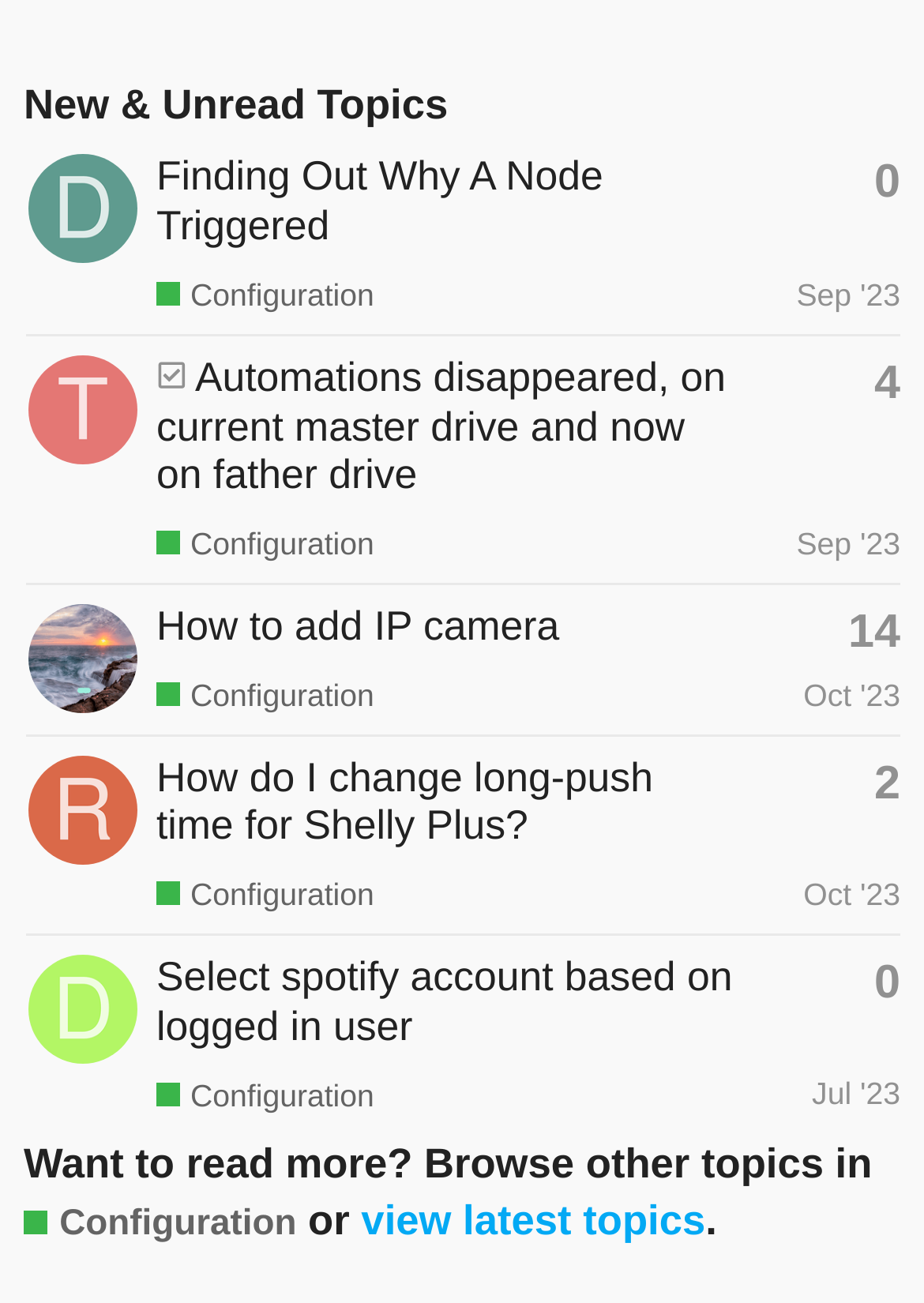Identify the bounding box of the UI element that matches this description: "How to add IP camera".

[0.169, 0.462, 0.605, 0.498]